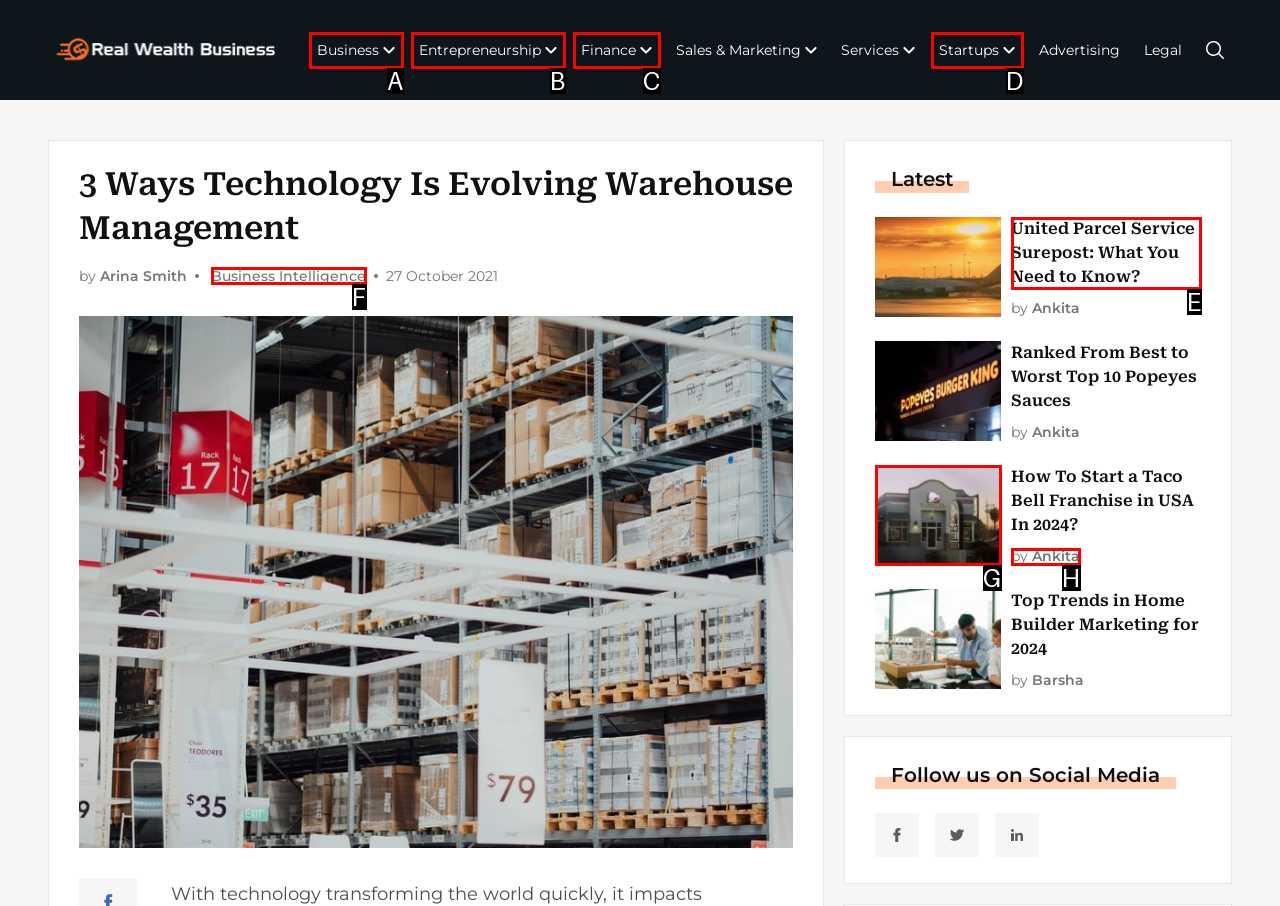Tell me which one HTML element best matches the description: Business Answer with the option's letter from the given choices directly.

A